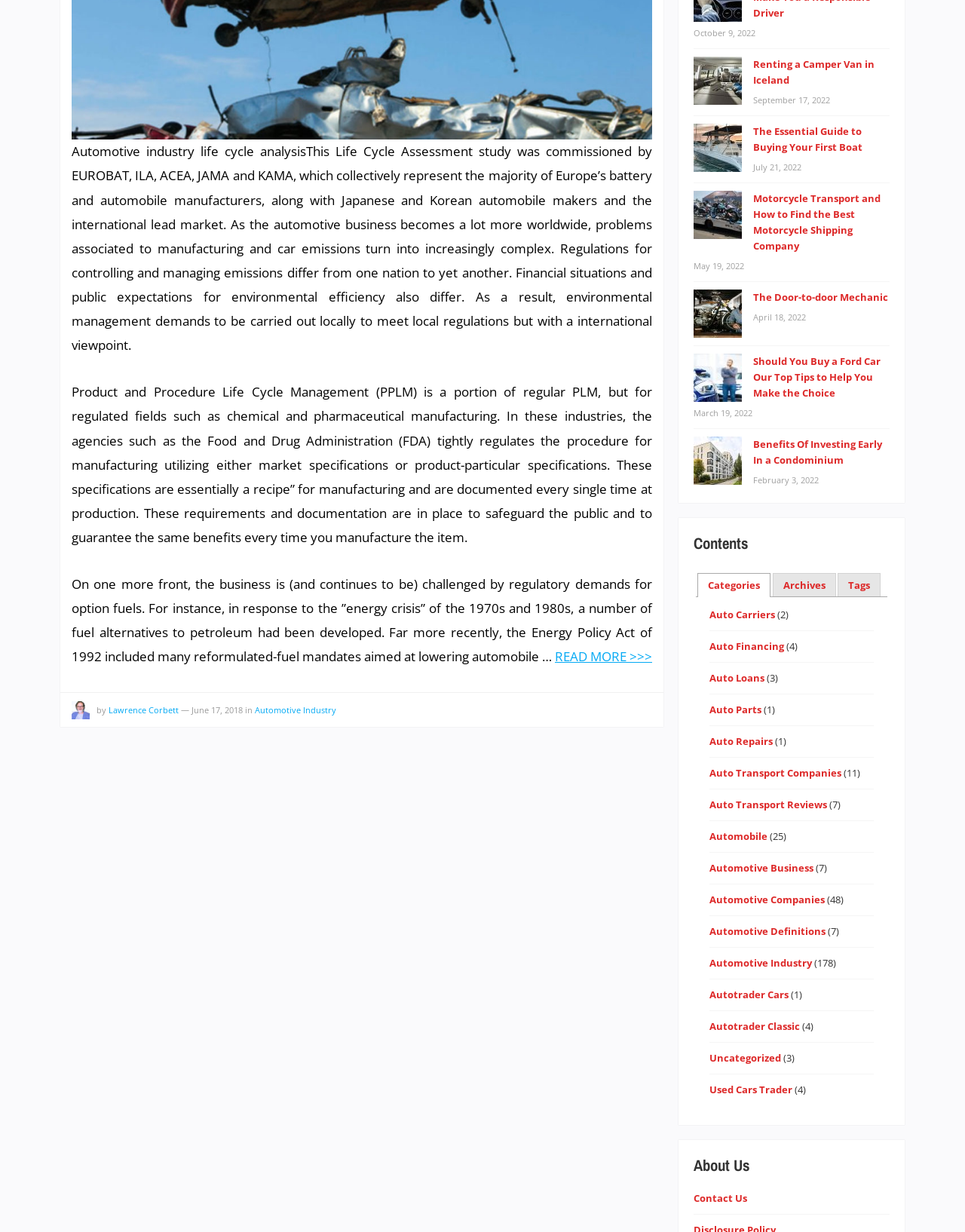Determine the bounding box for the HTML element described here: "switch to HDMI". The coordinates should be given as [left, top, right, bottom] with each number being a float between 0 and 1.

None